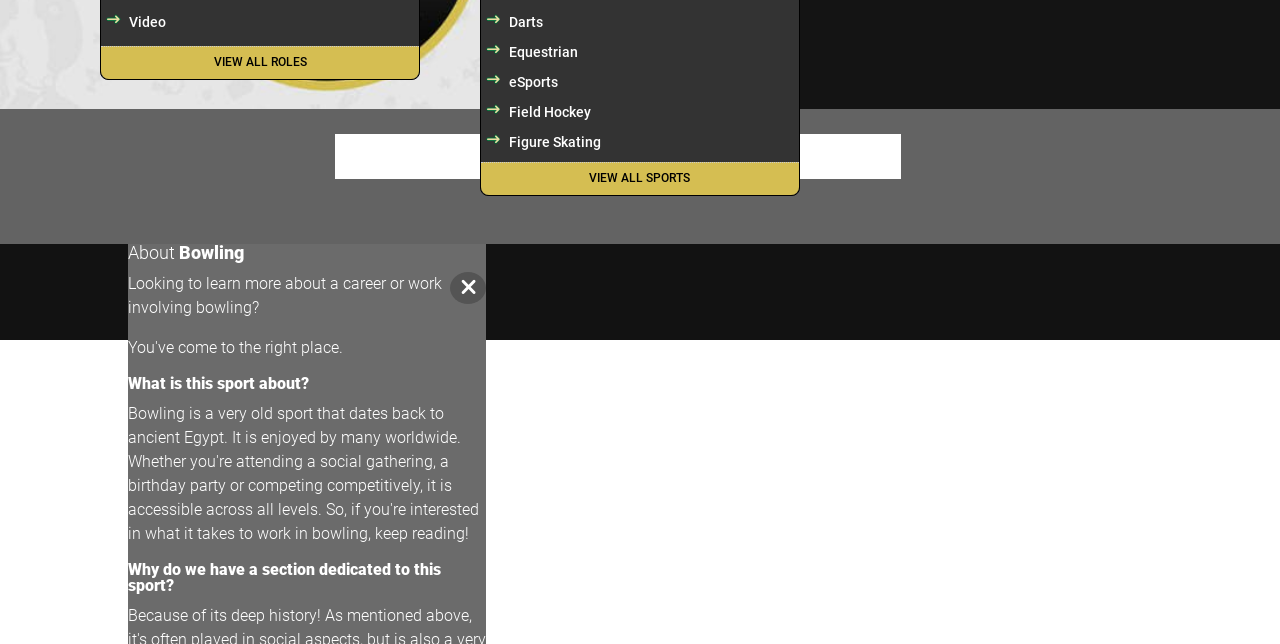Bounding box coordinates are specified in the format (top-left x, top-left y, bottom-right x, bottom-right y). All values are floating point numbers bounded between 0 and 1. Please provide the bounding box coordinate of the region this sentence describes: View All Roles

[0.079, 0.071, 0.328, 0.122]